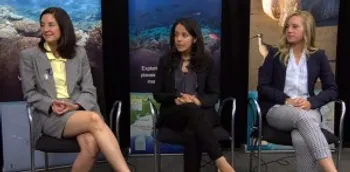What is the purpose of the session?
Your answer should be a single word or phrase derived from the screenshot.

Highlight women's contributions